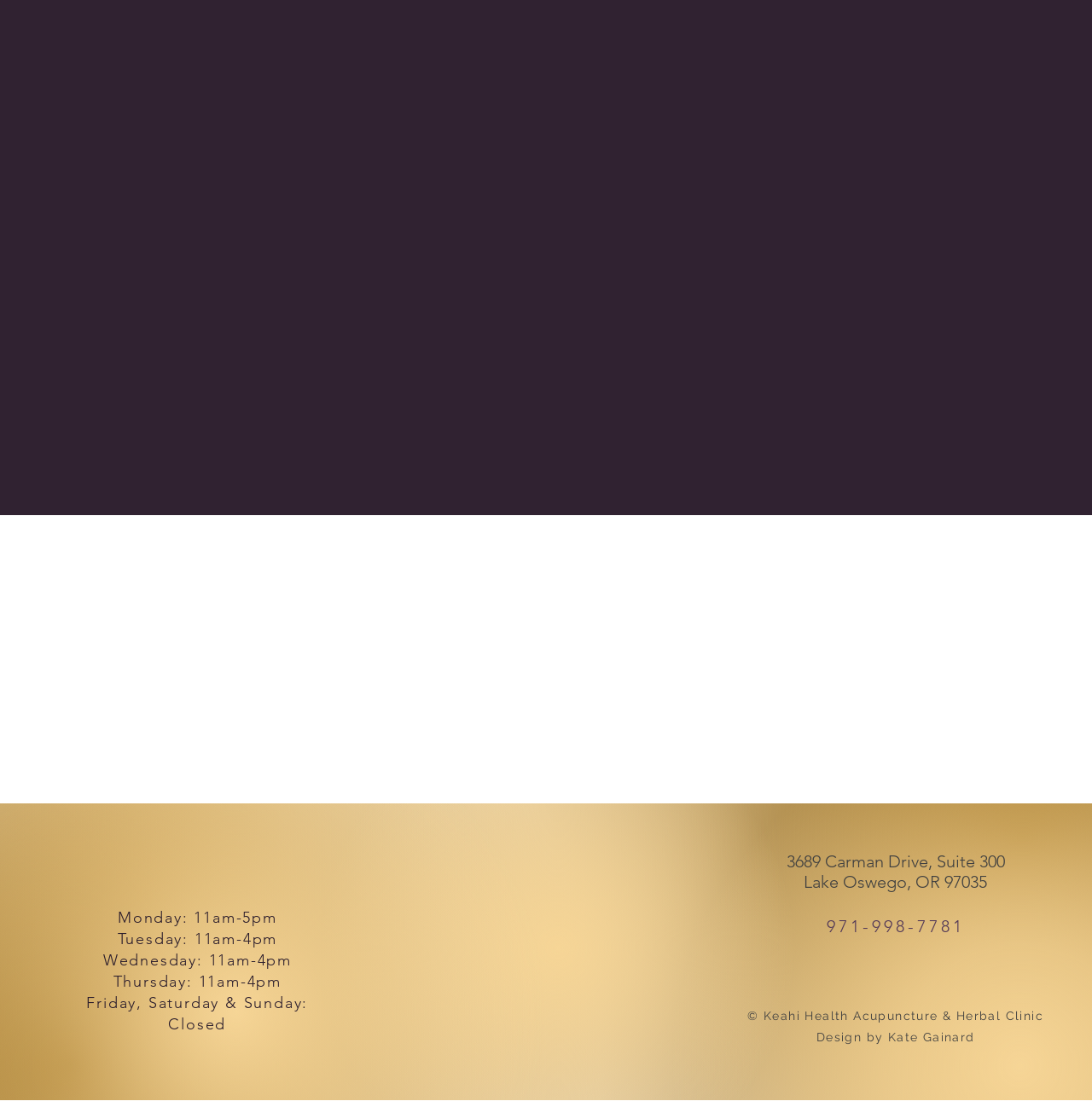What social media platforms does the clinic have?
Please respond to the question thoroughly and include all relevant details.

The social media platforms can be found at the bottom of the webpage, in the 'Social Bar' section, and include links to Facebook and Twitter, as well as other platforms.